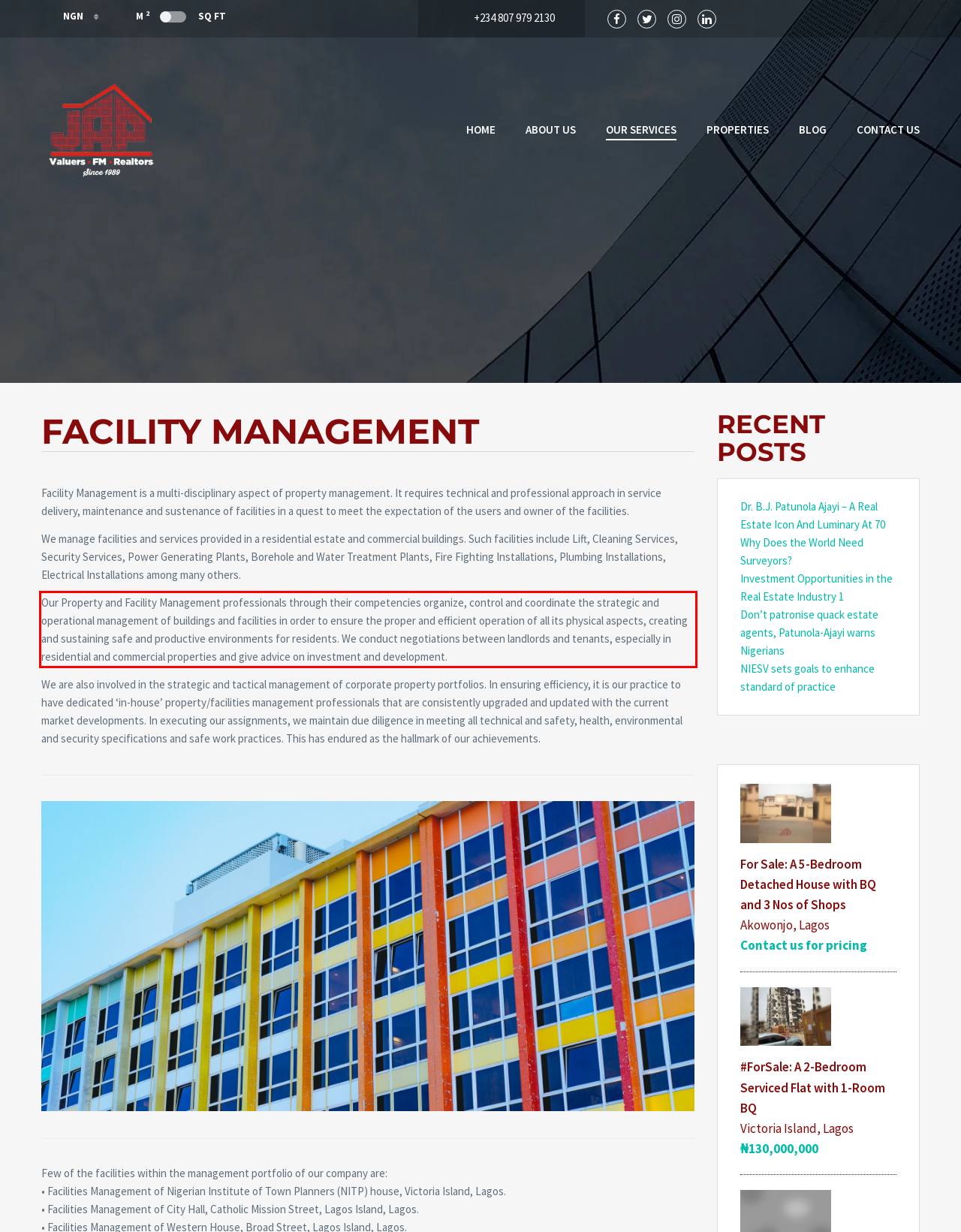From the given screenshot of a webpage, identify the red bounding box and extract the text content within it.

Our Property and Facility Management professionals through their competencies organize, control and coordinate the strategic and operational management of buildings and facilities in order to ensure the proper and efficient operation of all its physical aspects, creating and sustaining safe and productive environments for residents. We conduct negotiations between landlords and tenants, especially in residential and commercial properties and give advice on investment and development.